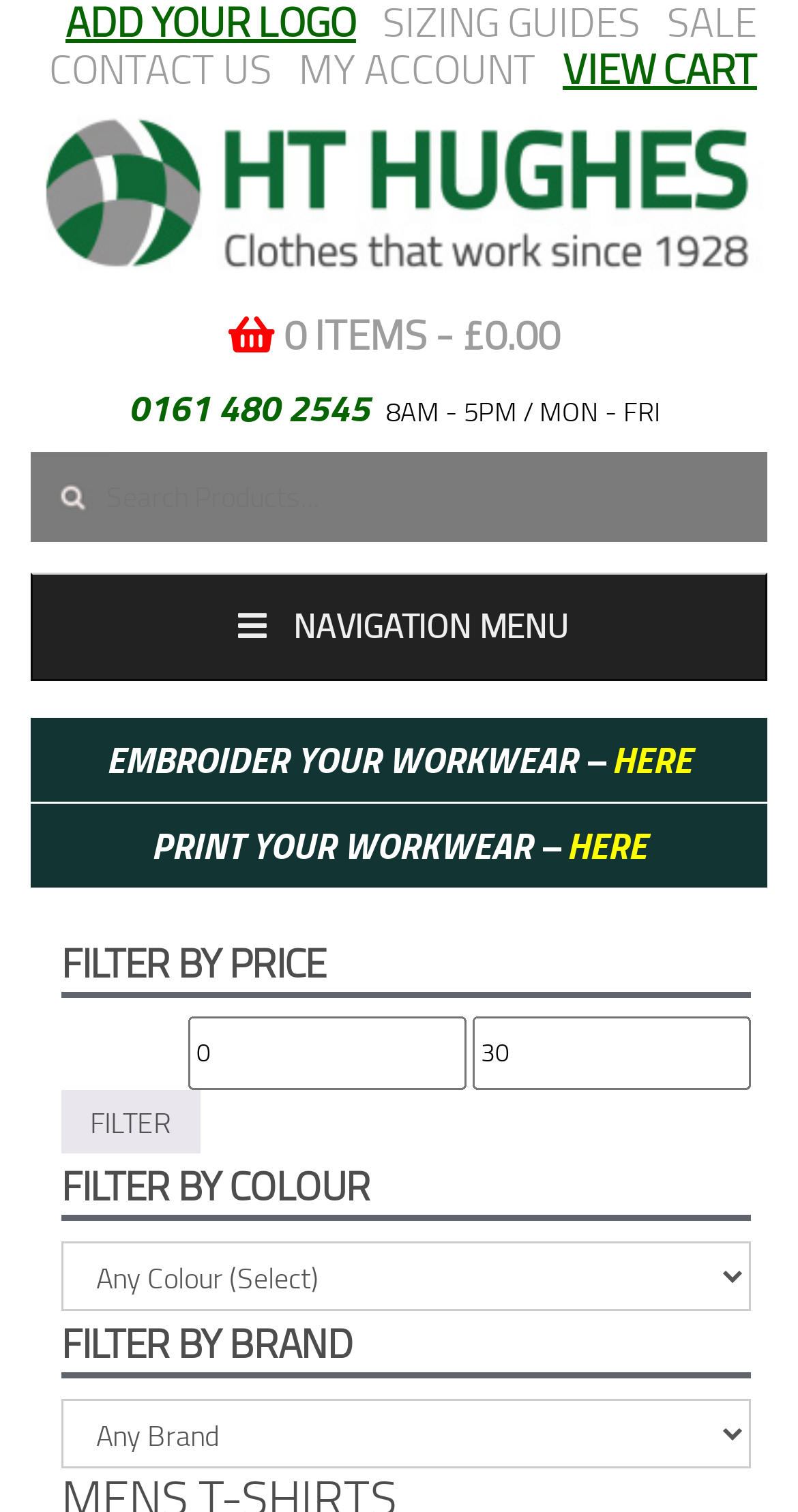Please locate the bounding box coordinates of the element's region that needs to be clicked to follow the instruction: "view cart". The bounding box coordinates should be provided as four float numbers between 0 and 1, i.e., [left, top, right, bottom].

[0.705, 0.026, 0.949, 0.064]